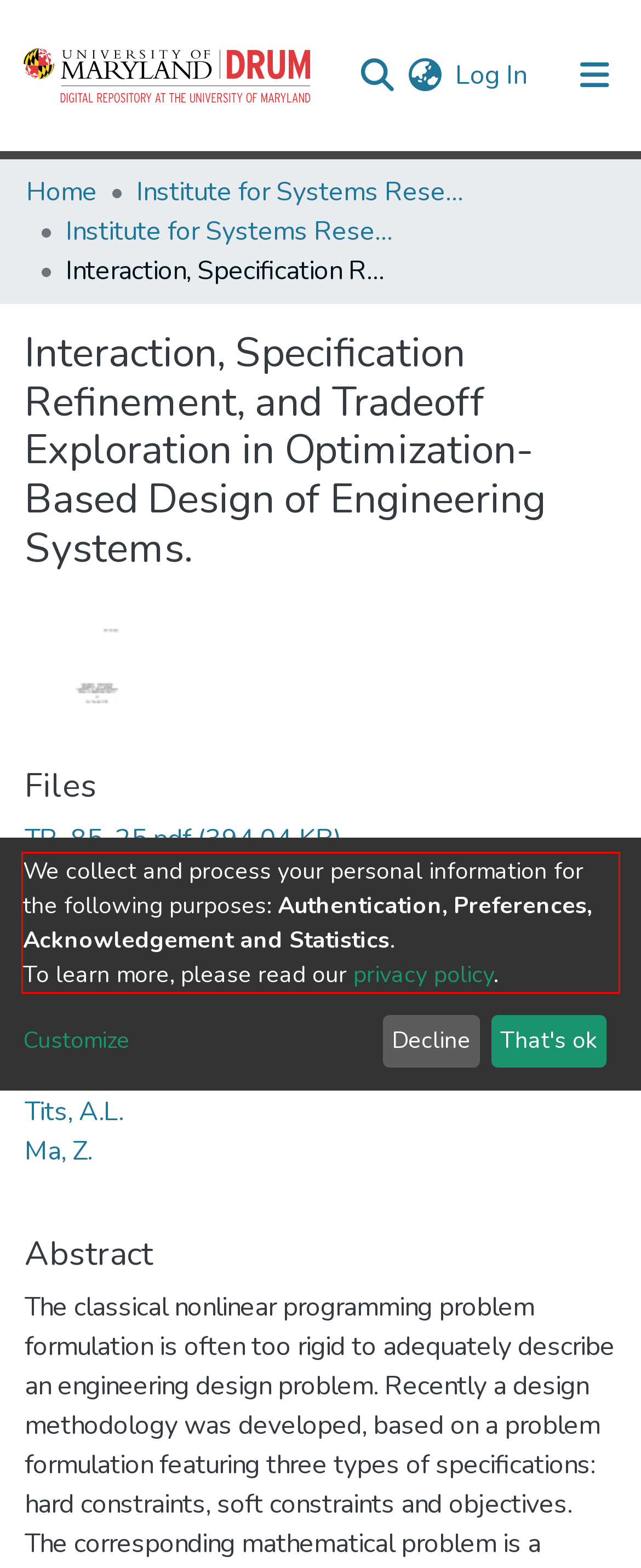Inspect the webpage screenshot that has a red bounding box and use OCR technology to read and display the text inside the red bounding box.

We collect and process your personal information for the following purposes: Authentication, Preferences, Acknowledgement and Statistics. To learn more, please read our privacy policy.